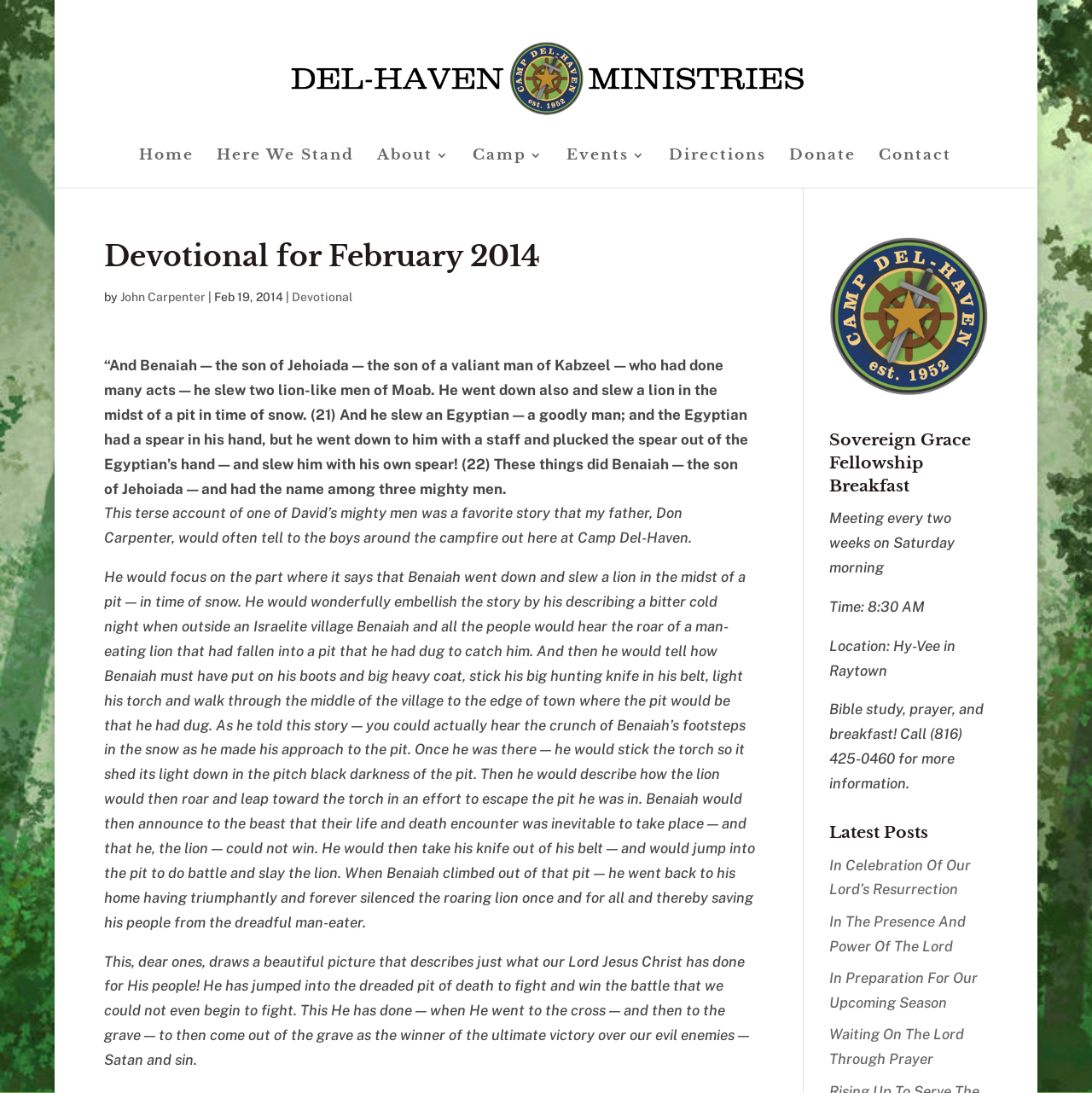Provide the bounding box coordinates for the UI element described in this sentence: "Here We Stand". The coordinates should be four float values between 0 and 1, i.e., [left, top, right, bottom].

[0.198, 0.137, 0.324, 0.172]